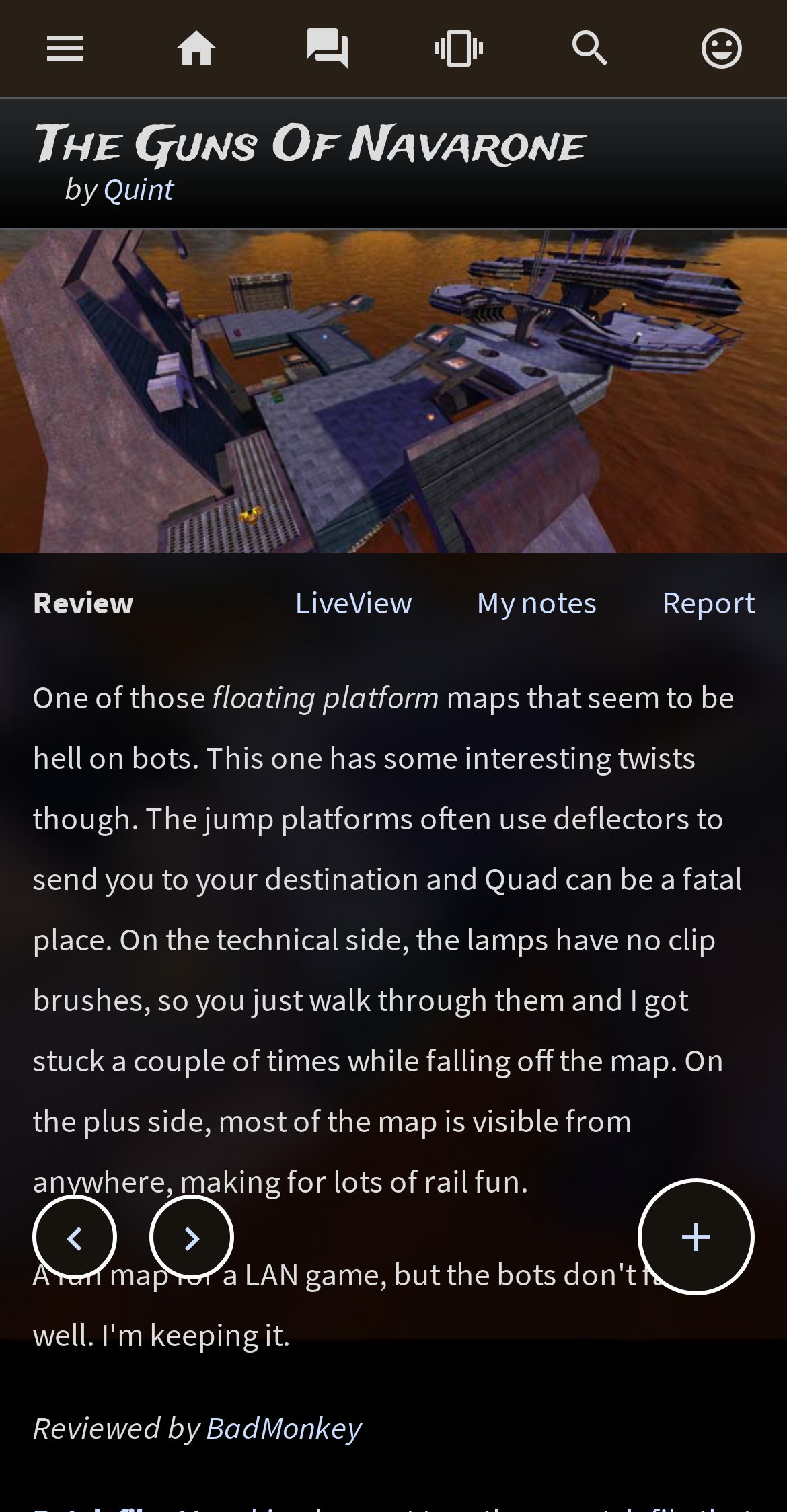Find the bounding box of the UI element described as follows: "My notes".

[0.605, 0.384, 0.759, 0.411]